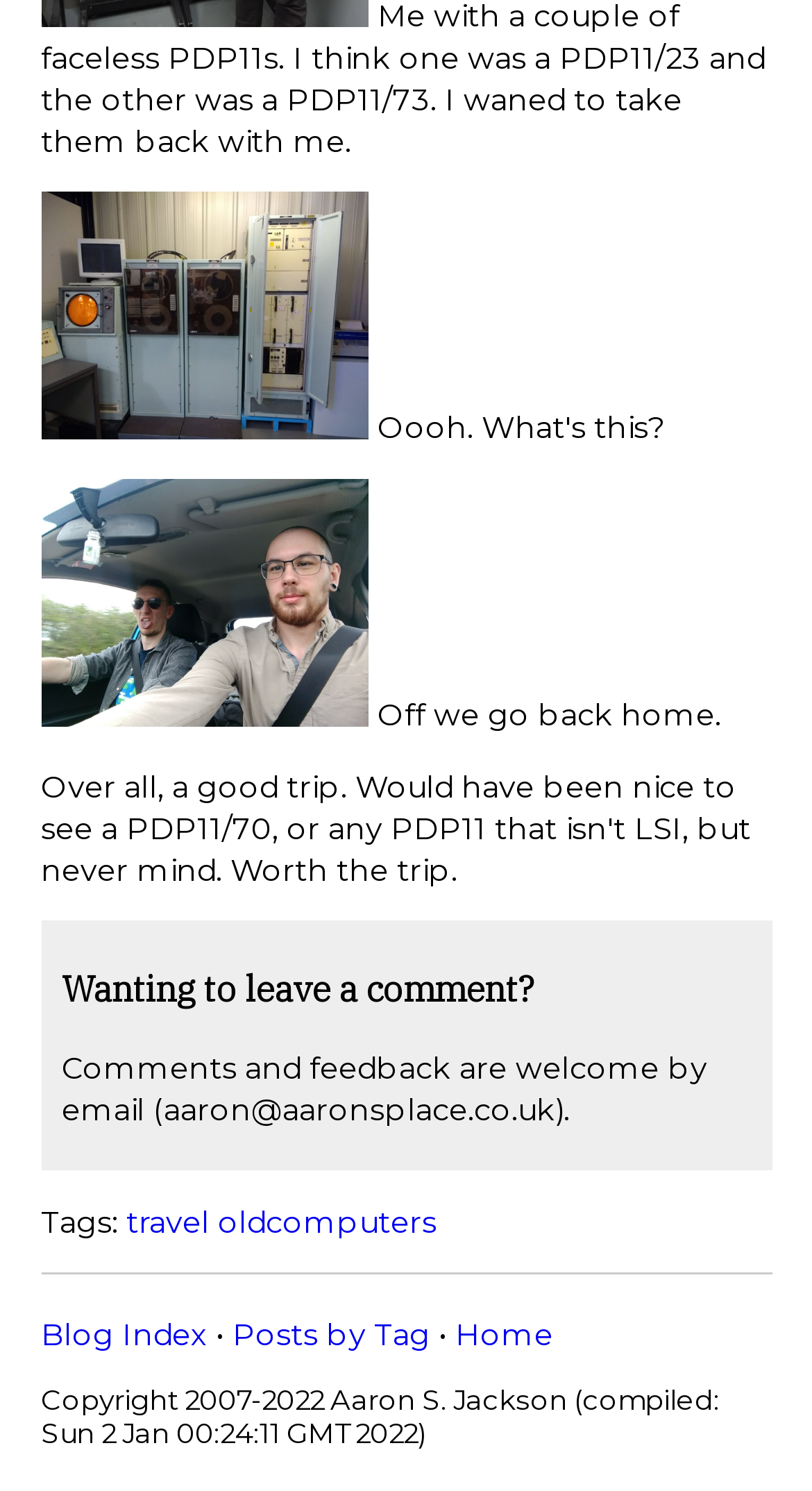Please reply to the following question with a single word or a short phrase:
What is the last menu item in the bottom navigation?

Home